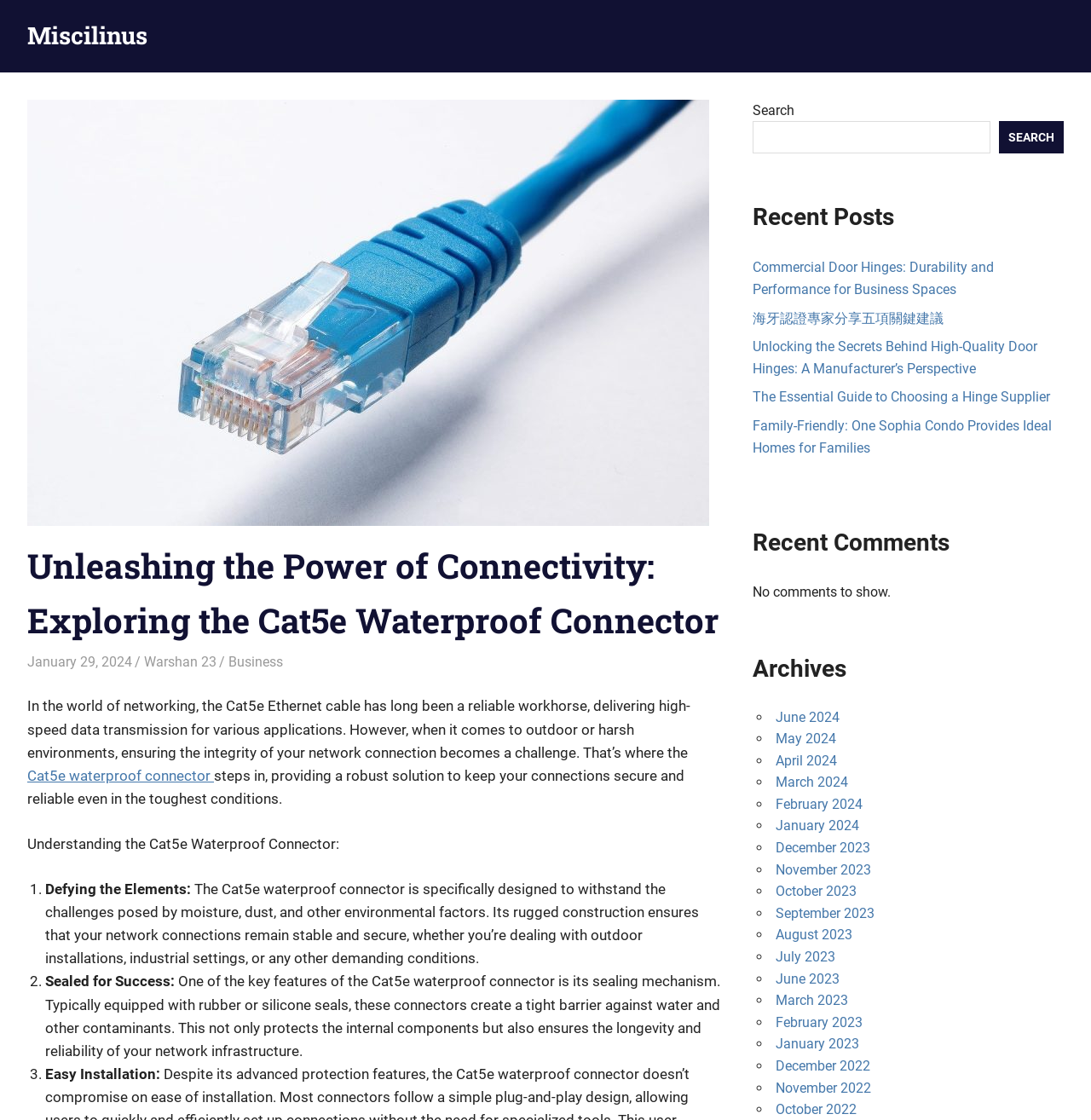Please determine the bounding box coordinates of the element's region to click for the following instruction: "View the archives for January 2024".

[0.711, 0.73, 0.788, 0.745]